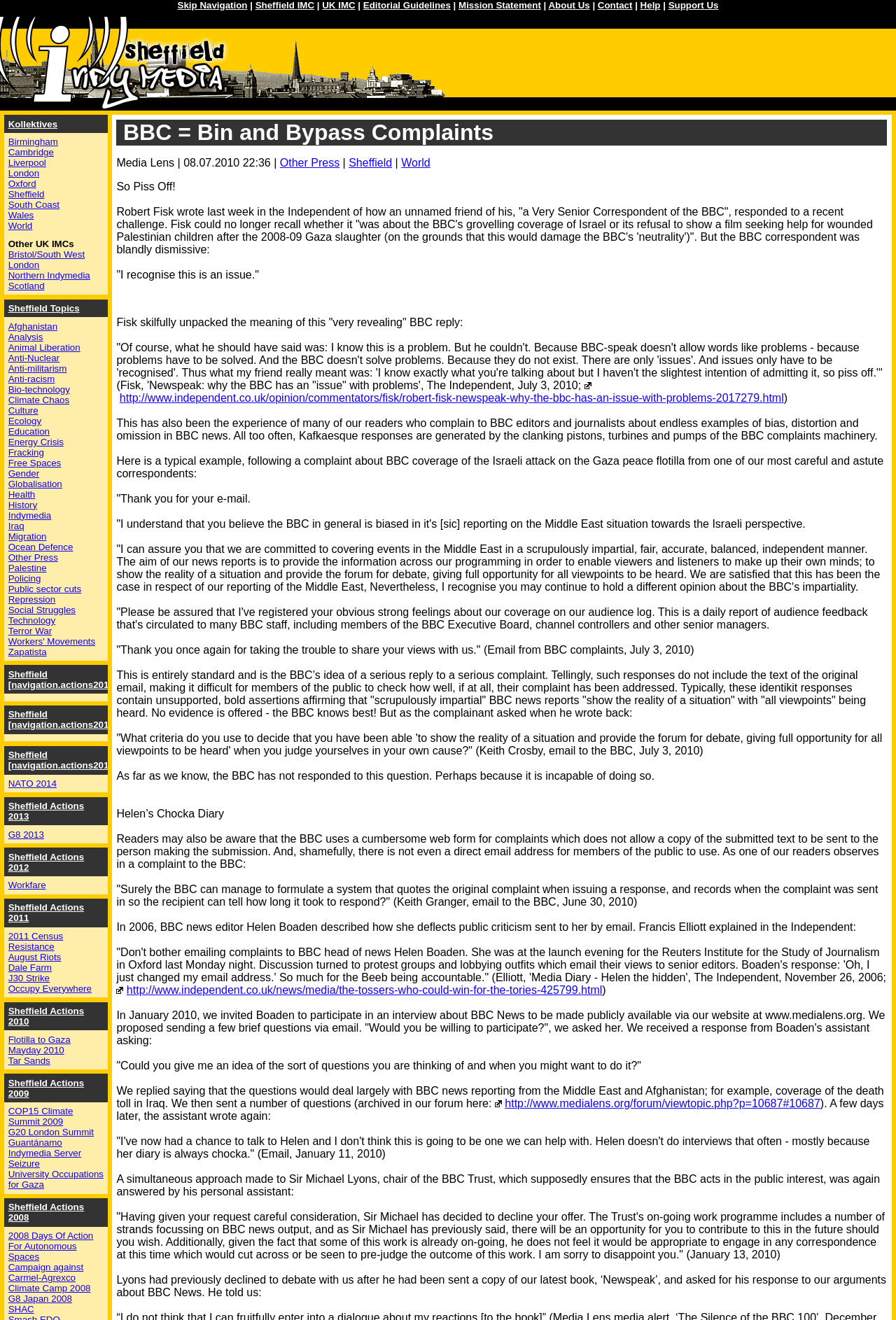Extract the bounding box for the UI element that matches this description: "Indymedia Server Seizure".

[0.009, 0.87, 0.091, 0.886]